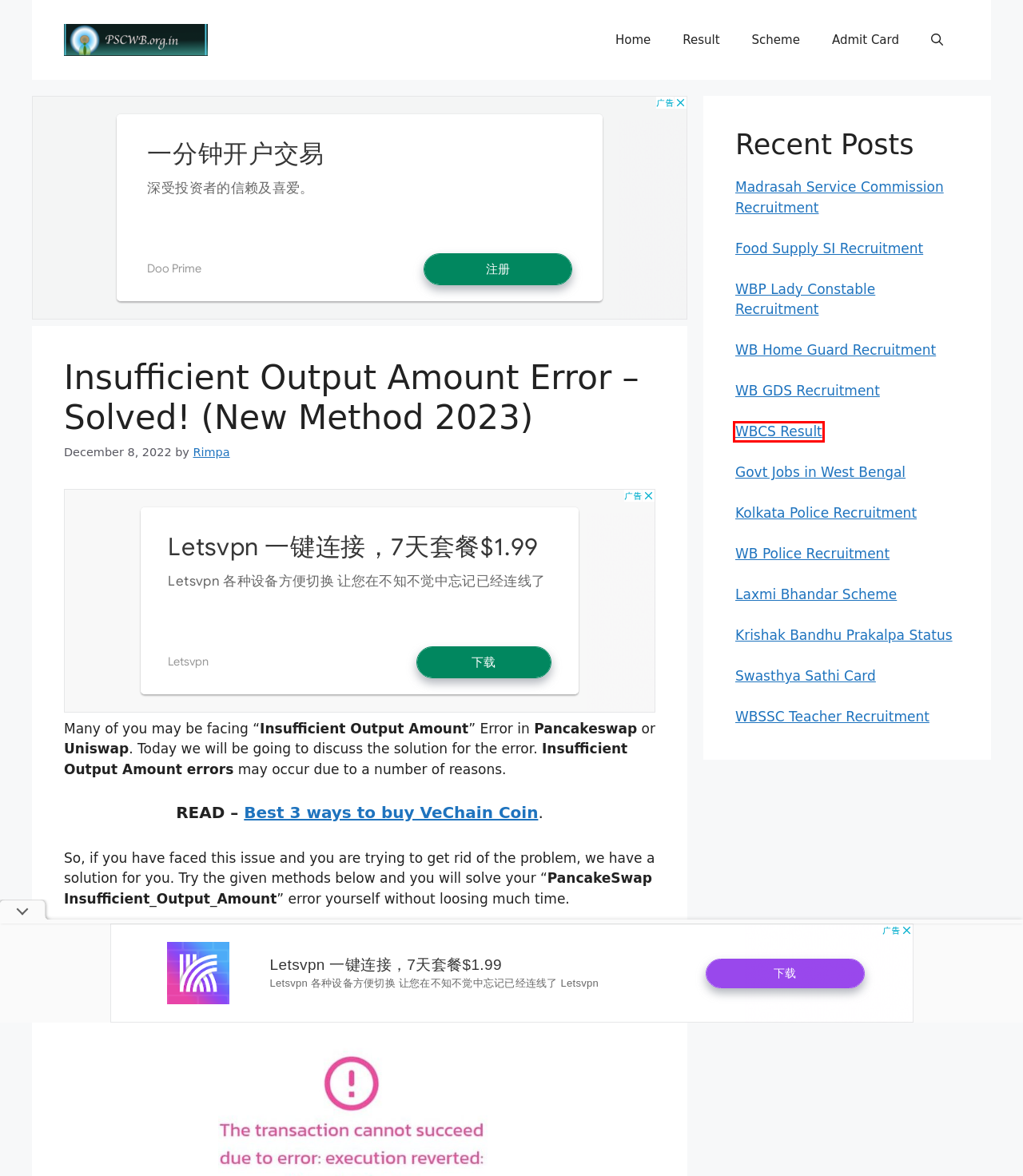Evaluate the webpage screenshot and identify the element within the red bounding box. Select the webpage description that best fits the new webpage after clicking the highlighted element. Here are the candidates:
A. WB Home Guard Recruitment 2024 Application Form, Notice, Vacancy
B. Kolkata Police Recruitment 2024 Vacancy, Application Form, Date
C. 7 Best Crypto Staking Platforms in India [May 2023]
D. WBCS Result 2023 {Marks List Out} Prelims, Mains Exam Merit List
E. WBP Lady Constable Recruitment 2023 Form Fill Up Link {Active} Online
F. WB Madrasah Service Commission Recruitment 2023 SLST Form, Gazette Notification
G. West Bengal SSC Recruitment 2023 Teacher New Notification
H. WB Govt Jobs 2024 WBPSC Recruitment, সরকারি চাকরির খবর

D